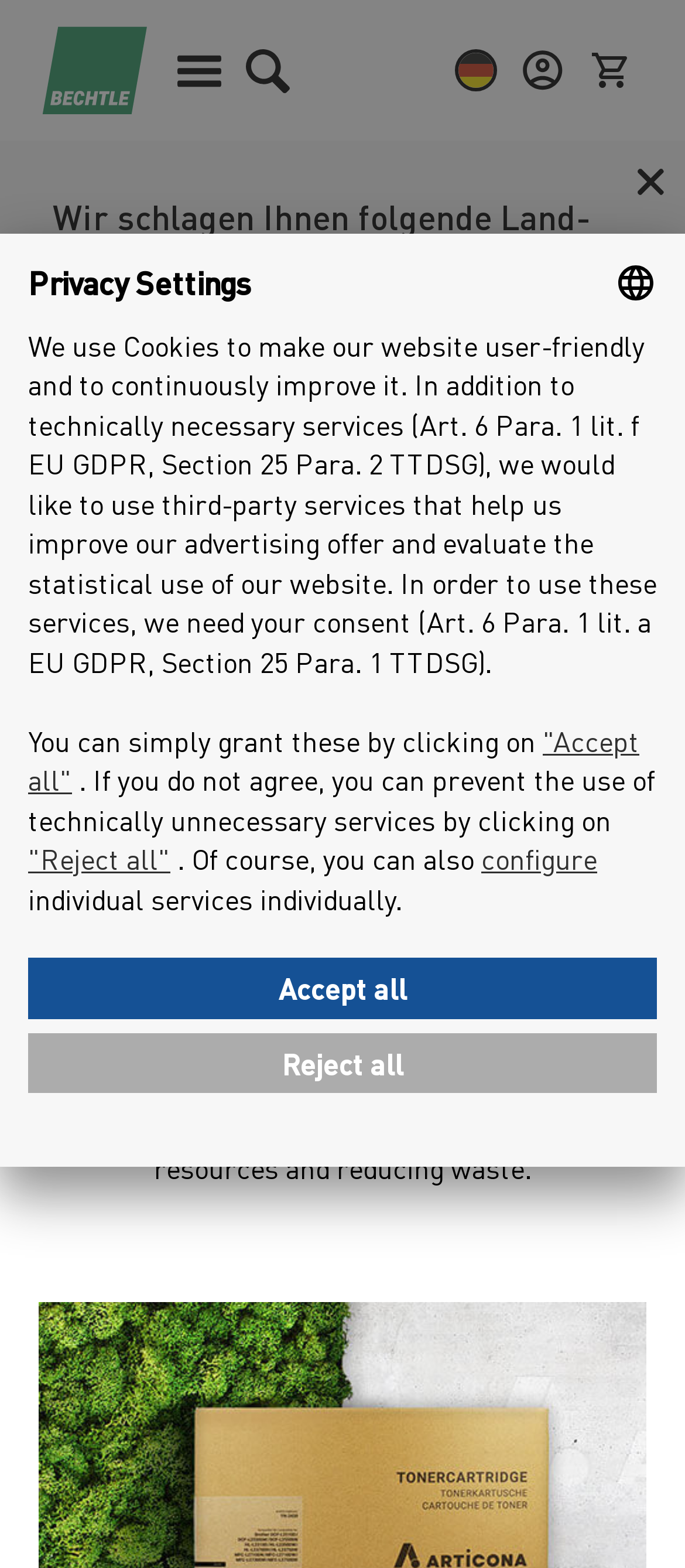Present a detailed account of what is displayed on the webpage.

This webpage is about ARTICONA's commitment to taking responsibility for a more sustainable future. At the top left corner, there is a logo and a navigation menu. Below the logo, there is a search bar with a magnifying glass icon and a "Find" button. Next to the search bar, there is a "Menu" button and a language selection button with a flag icon.

On the top right corner, there is a shopping basket icon with a link to the shopping basket page. Below it, there is a "My Bechtle" button with an icon. Further to the right, there is a "de" button with a flag icon.

The main content of the webpage starts with a heading "ARTICONA – Taking responsibility." followed by a subheading "Sustainable business is more important than ever." Below the headings, there is a paragraph of text describing ARTICONA's efforts to optimize their products, packaging, and services for a more sustainable future.

On the bottom left corner, there is a link to the Bechtle Help Centre and a phone number "+49 7132 981-3100" with a icon. Next to it, there is a "Privacy Settings" button that opens a modal dialog with a detailed description of the website's privacy policy and cookie usage.

The modal dialog has a heading "Privacy Settings" and a paragraph of text explaining the use of cookies and third-party services. There are buttons to "Accept all" or "Reject all" cookies, as well as links to open the privacy policy and legal note. Additionally, there is a "Select language" button with a dropdown list of languages.